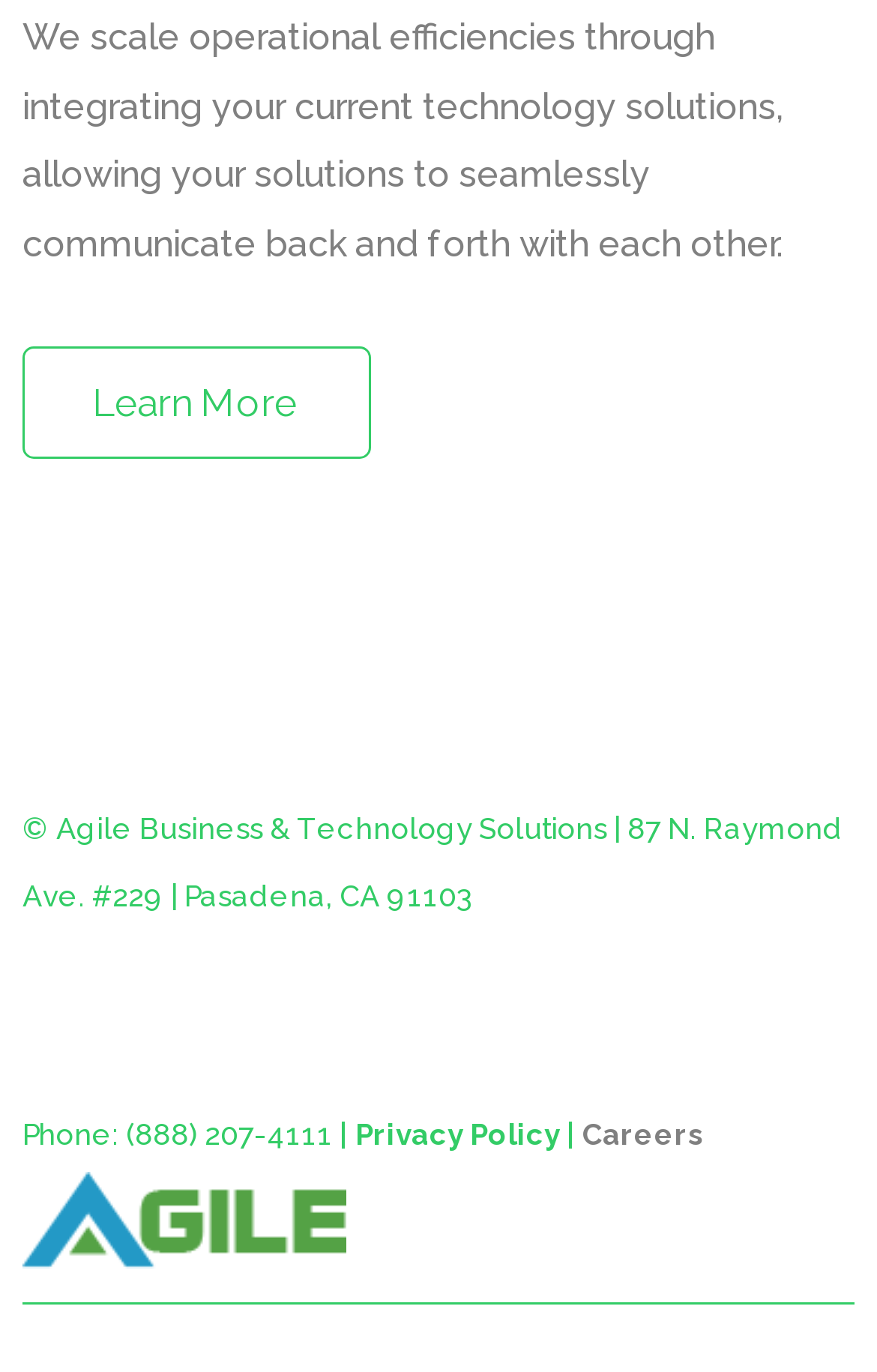Use a single word or phrase to answer the question: What is the purpose of the company?

Integrating technology solutions